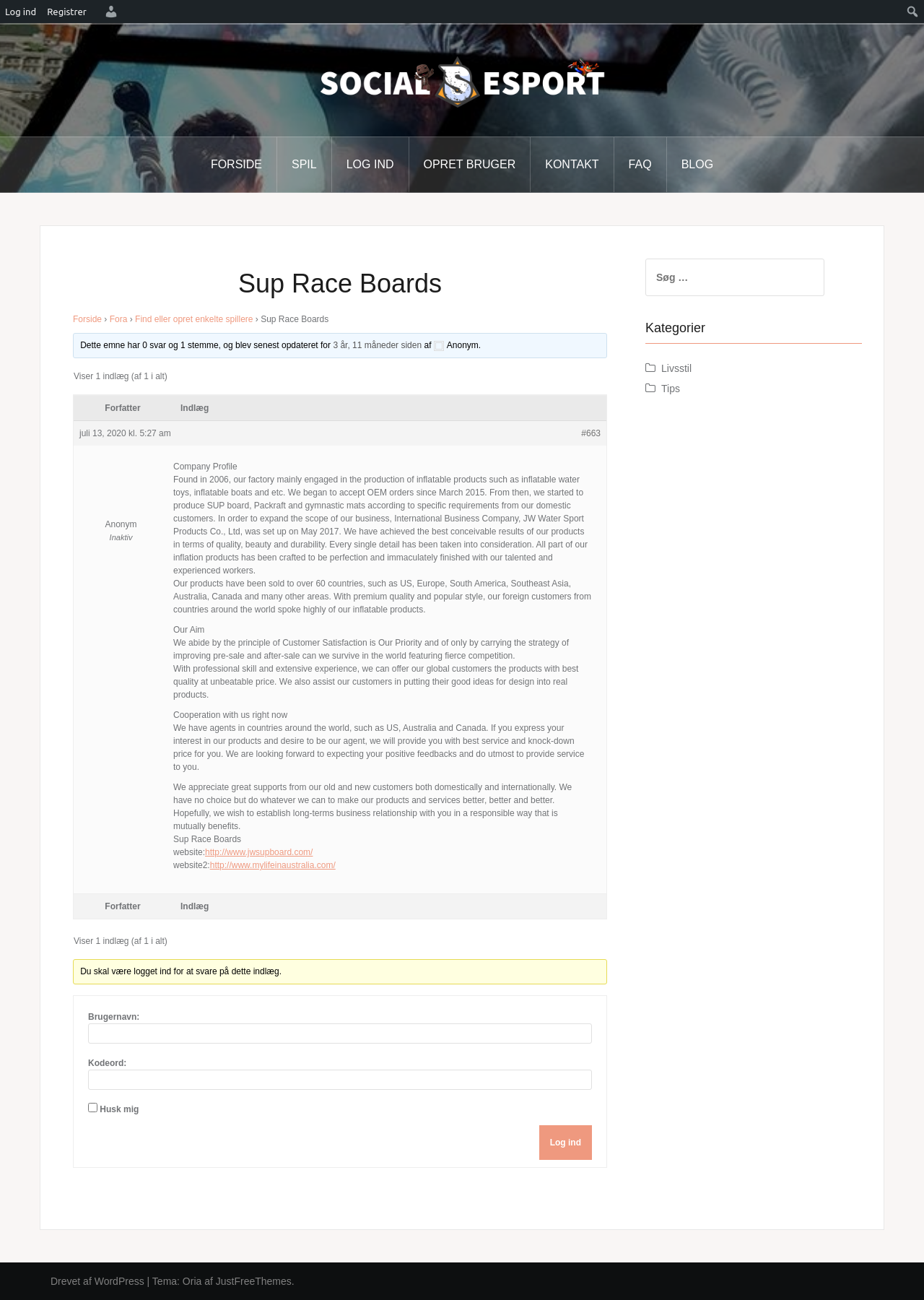What is the purpose of the company's international business?
Please describe in detail the information shown in the image to answer the question.

According to the company profile, International Business Company, JW Water Sport Products Co., Ltd, was set up on May 2017, with the purpose of expanding the scope of their business.